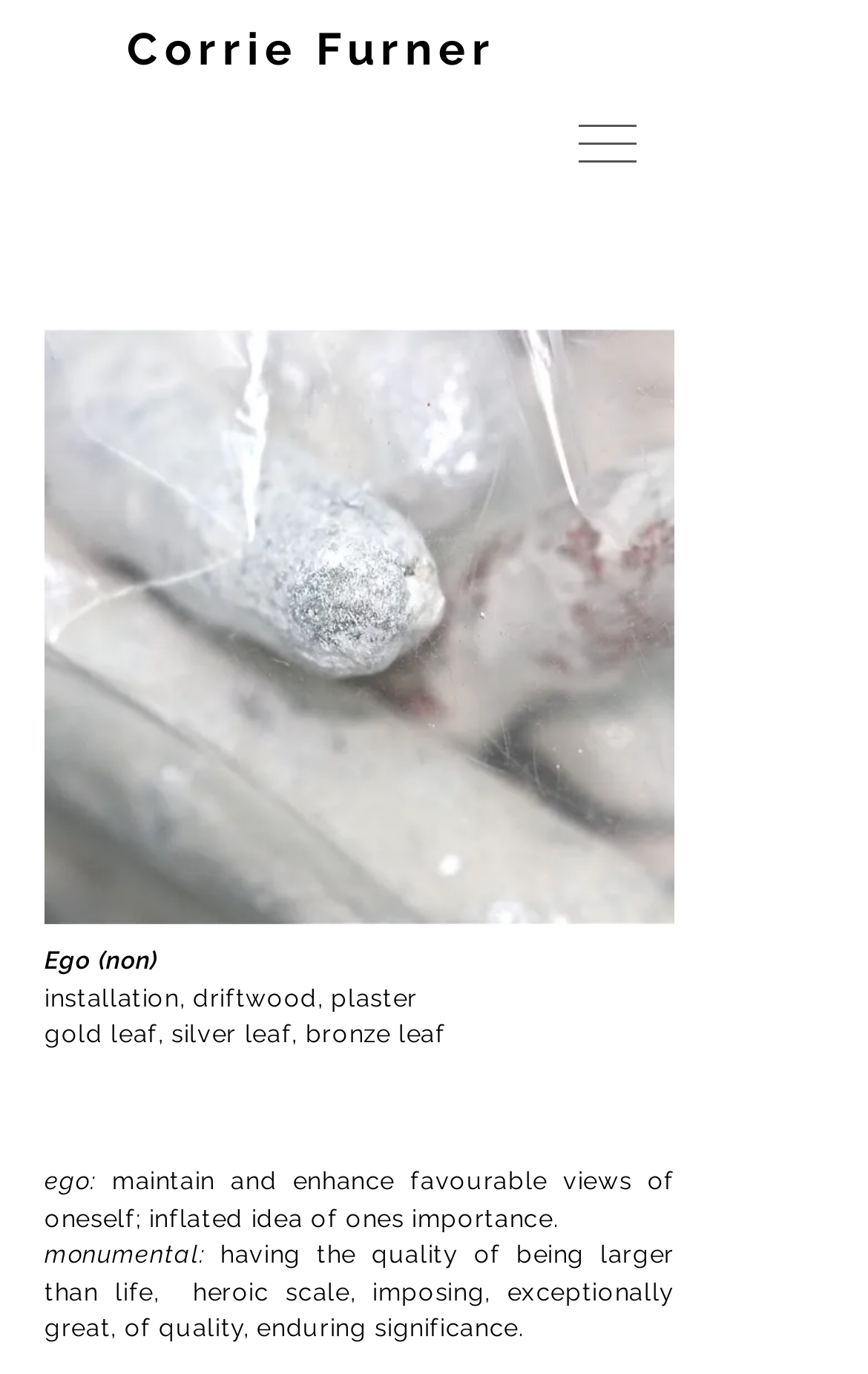Describe all the significant parts and information present on the webpage.

The webpage is about Corrie Furner, an artist, and their work "Ego". At the top, there is a heading with the artist's name, "Corrie Furner", which is also a link. Below the heading, there is a navigation menu labeled "Site" with a button that has a popup menu. The button is accompanied by an image.

The main content of the page is a slide show gallery that takes up most of the page. The gallery has a button with a popup menu and displays the current slide number, "6/6". Below the gallery, there are several blocks of text that describe the artwork "Ego". The text blocks are arranged vertically, with the first one stating "Ego (non)" followed by a list of materials used, including "installation, driftwood, plaster", "gold leaf, silver leaf, bronze leaf". 

Further down, there are two paragraphs of text that define the terms "ego" and "monumental". The definition of "ego" is "maintain and enhance favourable views of oneself; inflated idea of ones importance", while "monumental" is defined as "having the quality of being larger than life, heroic scale, imposing, exceptionally great, of quality, enduring significance".